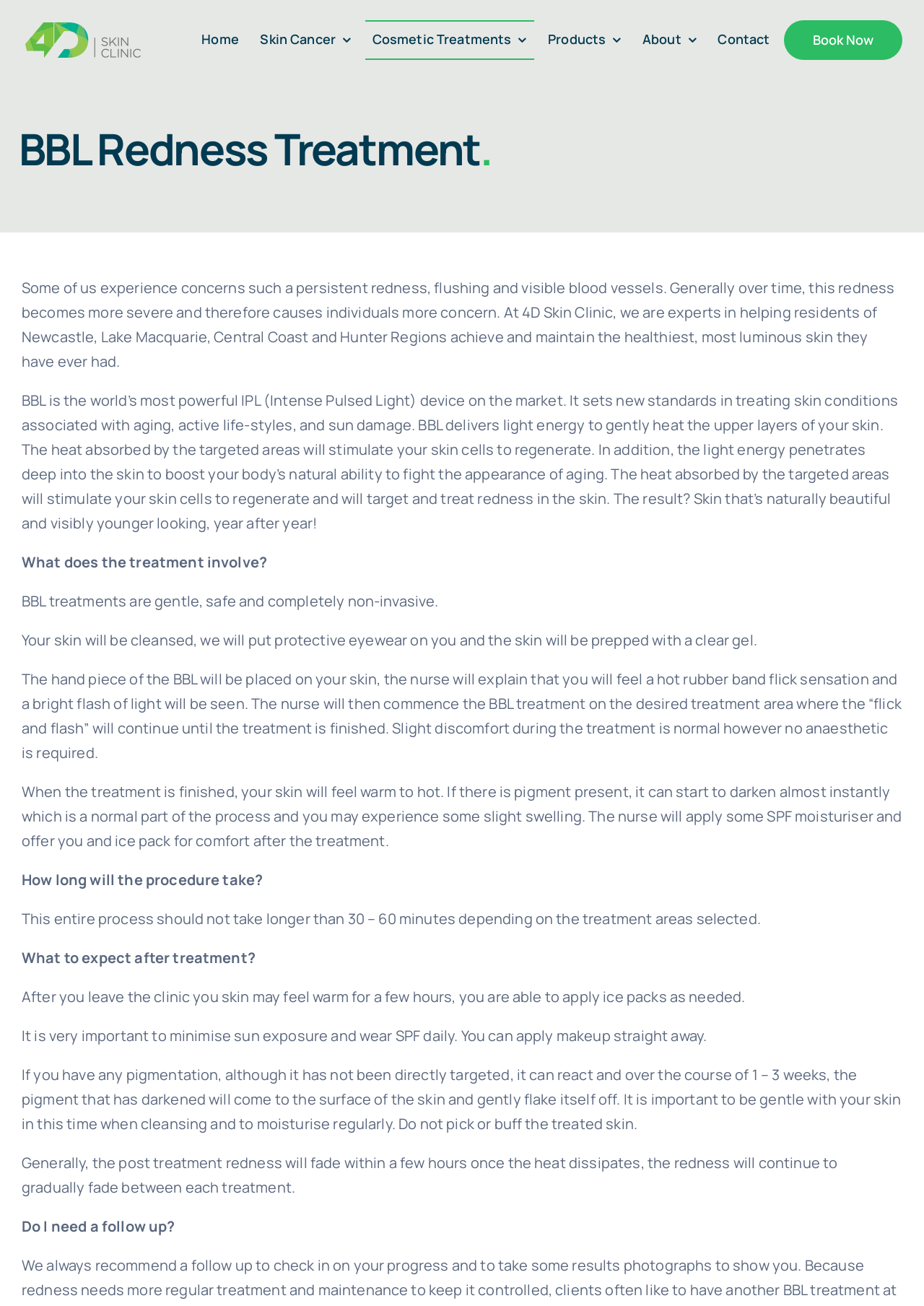Examine the screenshot and answer the question in as much detail as possible: What should you do after the treatment?

I found the answer by reading the text on the webpage, which says 'After you leave the clinic you skin may feel warm for a few hours, you are able to apply ice packs as needed. It is very important to minimise sun exposure and wear SPF daily.' This suggests that one of the things you should do after the treatment is to minimise sun exposure.